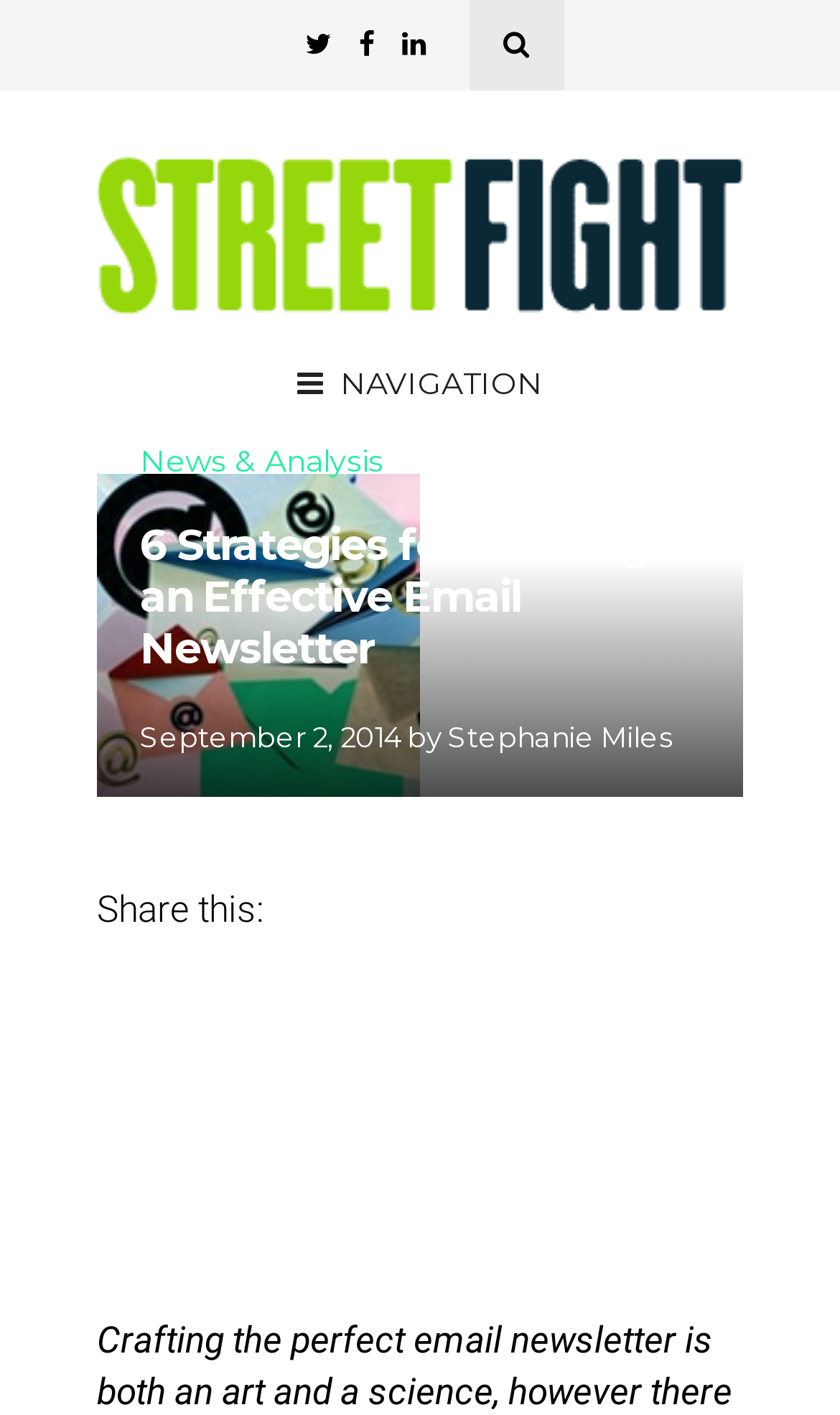What is the purpose of the email icon?
Respond to the question with a single word or phrase according to the image.

Share this